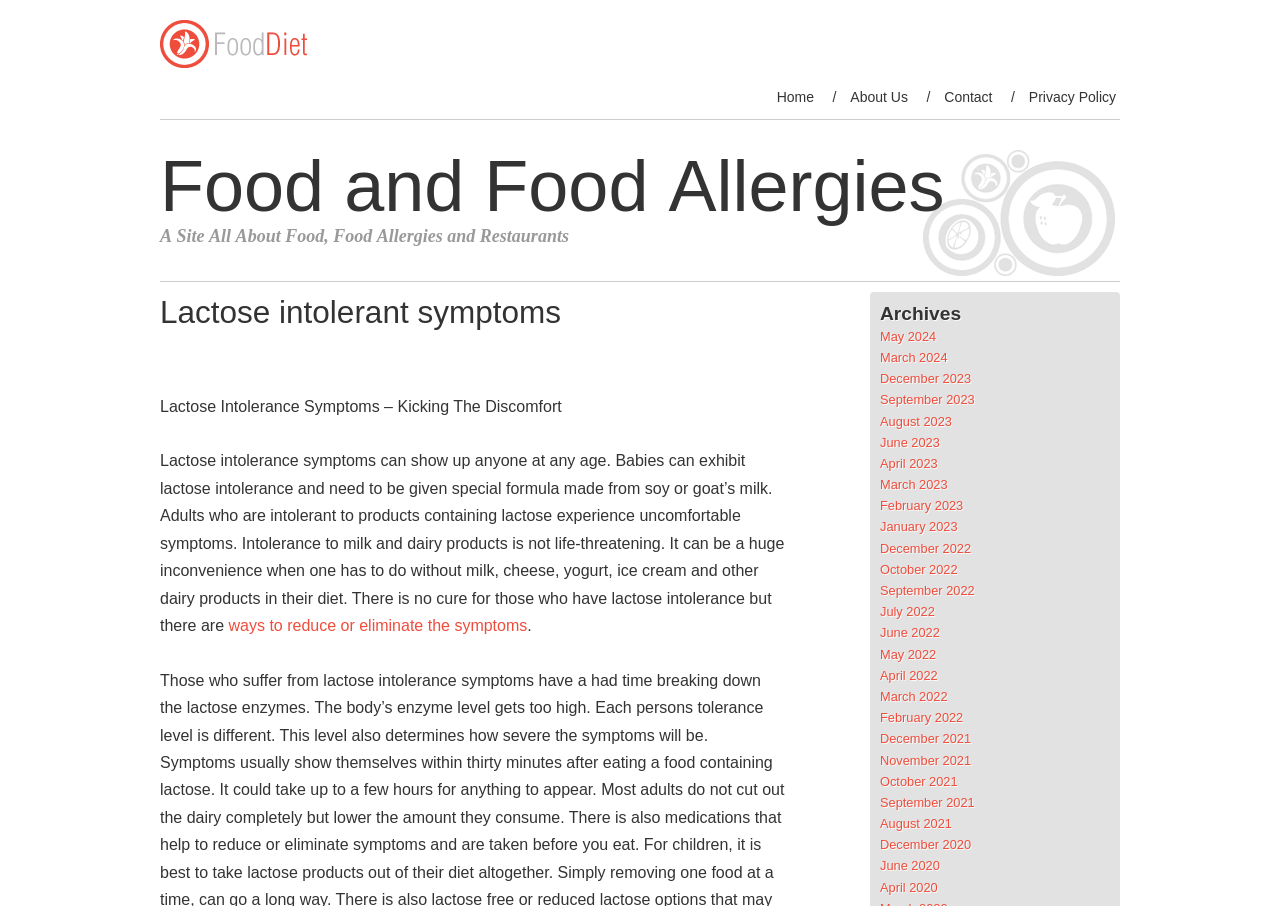Can you pinpoint the bounding box coordinates for the clickable element required for this instruction: "Click on the 'About Us' link"? The coordinates should be four float numbers between 0 and 1, i.e., [left, top, right, bottom].

[0.661, 0.094, 0.712, 0.12]